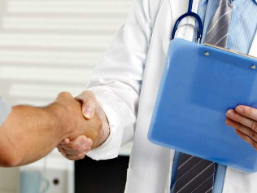What is the healthcare provider holding in one hand?
Examine the image and provide an in-depth answer to the question.

The healthcare provider is holding a blue clipboard in one hand, which likely contains important health information or patient data, emphasizing the organized and attentive nature of the visit.